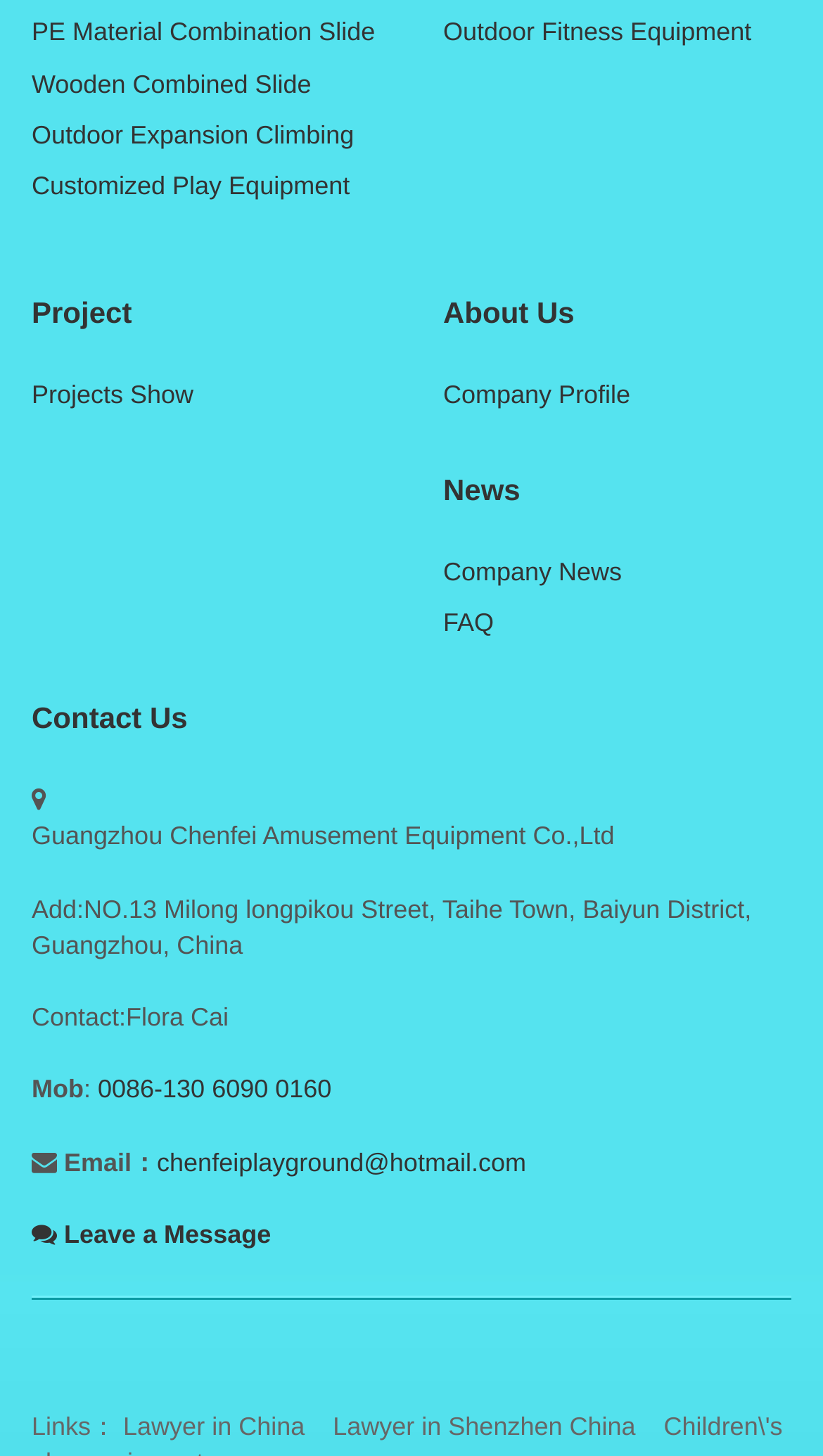Please identify the bounding box coordinates of the region to click in order to complete the given instruction: "view posted date". The coordinates should be four float numbers between 0 and 1, i.e., [left, top, right, bottom].

None